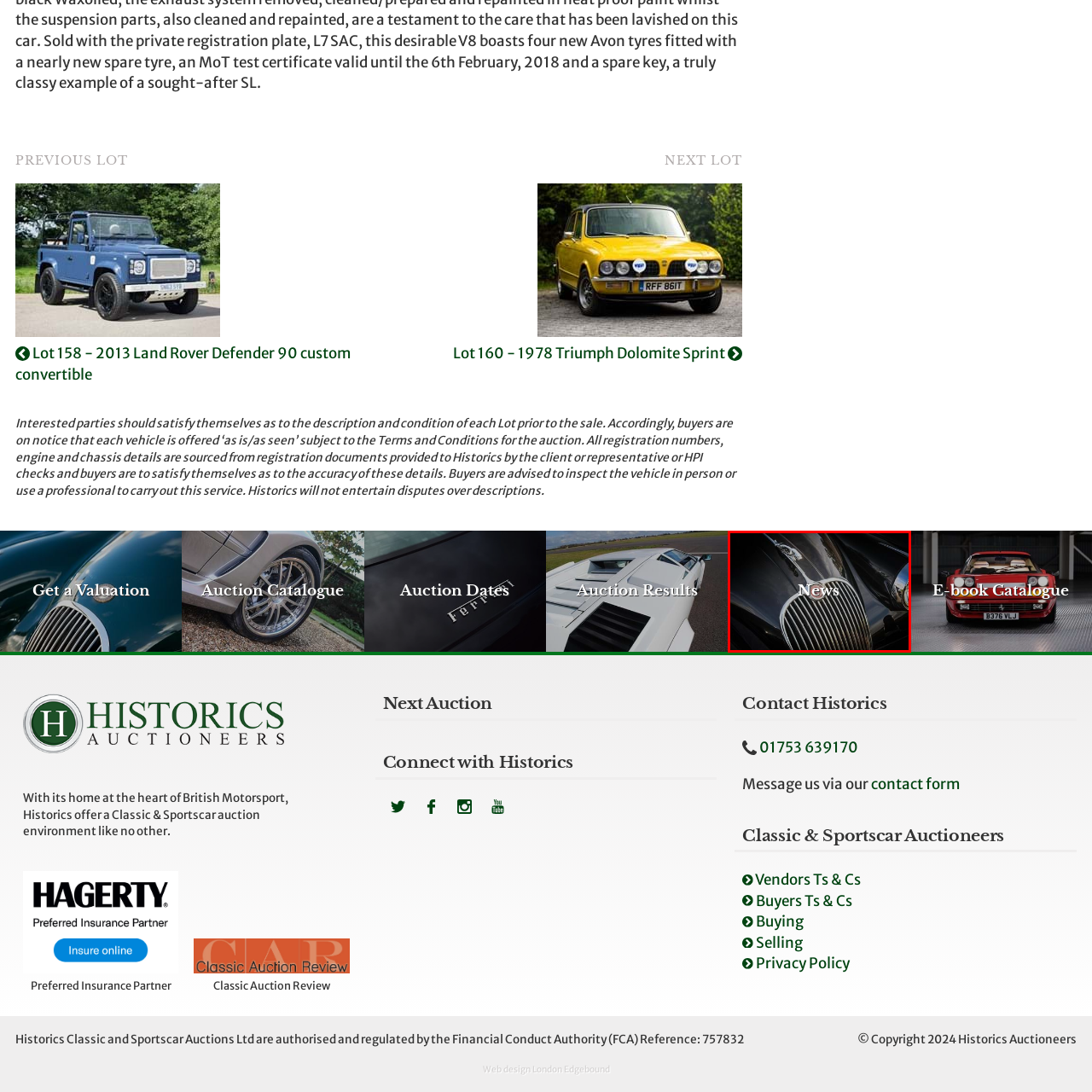What emotion does the image evoke?
Inspect the part of the image highlighted by the red bounding box and give a detailed answer to the question.

The image's composition, featuring a close-up of a vintage car's grille, creates a sense of nostalgia, drawing attention to the beauty and craftsmanship of classic automobiles.